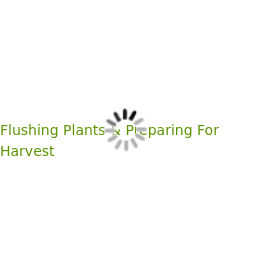Provide a one-word or one-phrase answer to the question:
What is the purpose of the loading icon?

Indicates content is being loaded